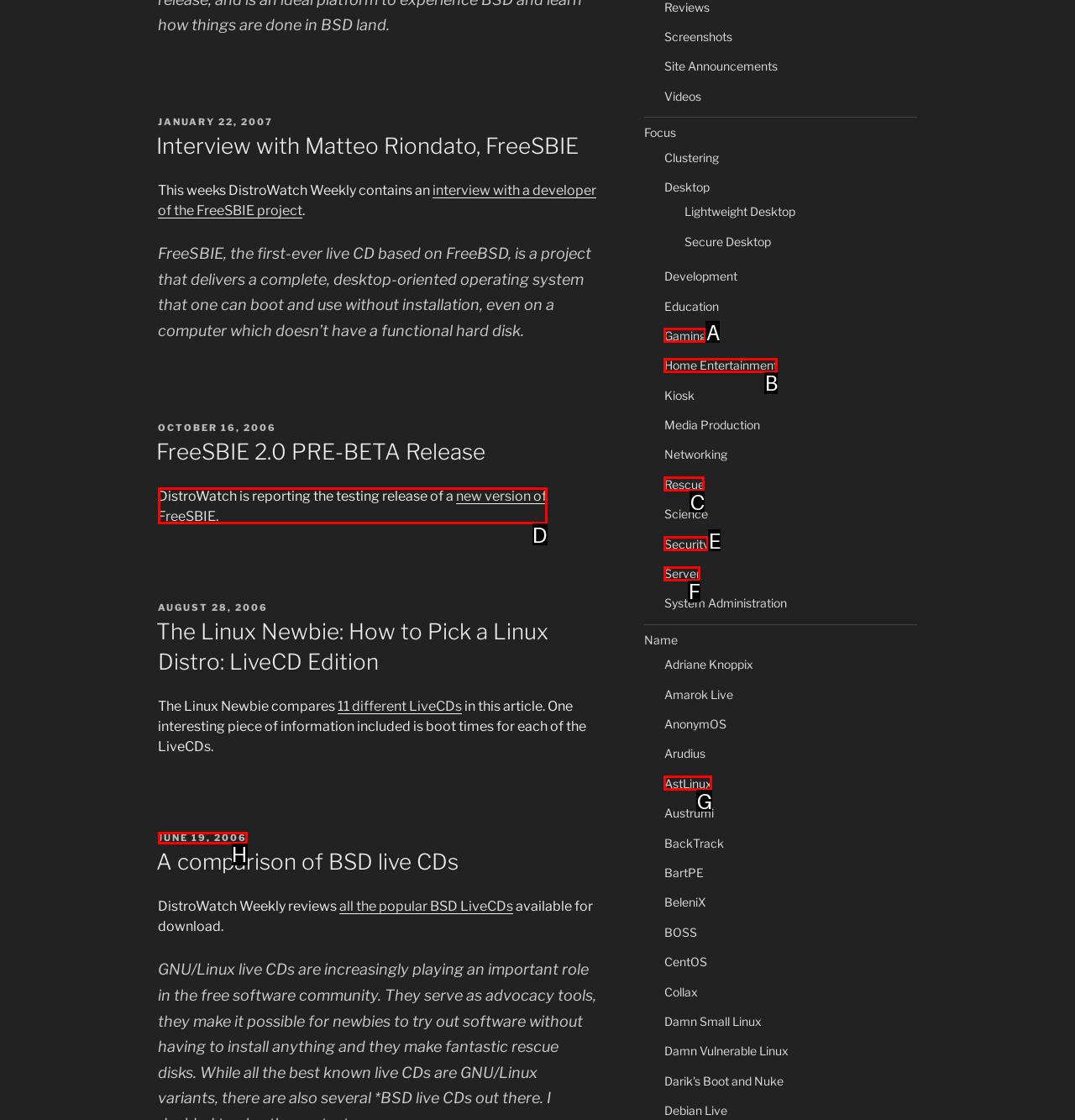From the available choices, determine which HTML element fits this description: new version of FreeSBIE Respond with the correct letter.

D